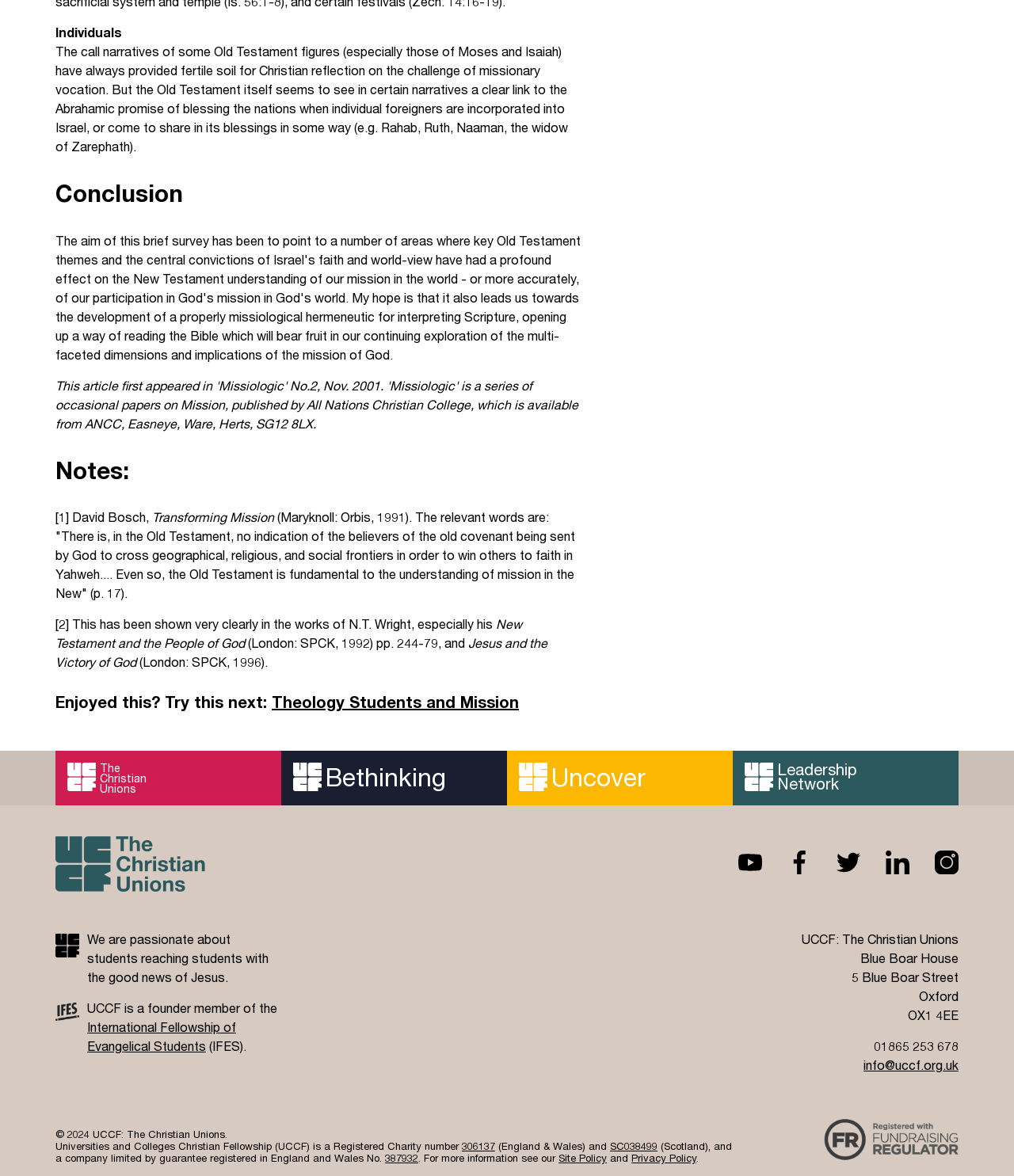Specify the bounding box coordinates of the element's area that should be clicked to execute the given instruction: "Contact via info@uccf.org.uk". The coordinates should be four float numbers between 0 and 1, i.e., [left, top, right, bottom].

[0.852, 0.899, 0.945, 0.912]